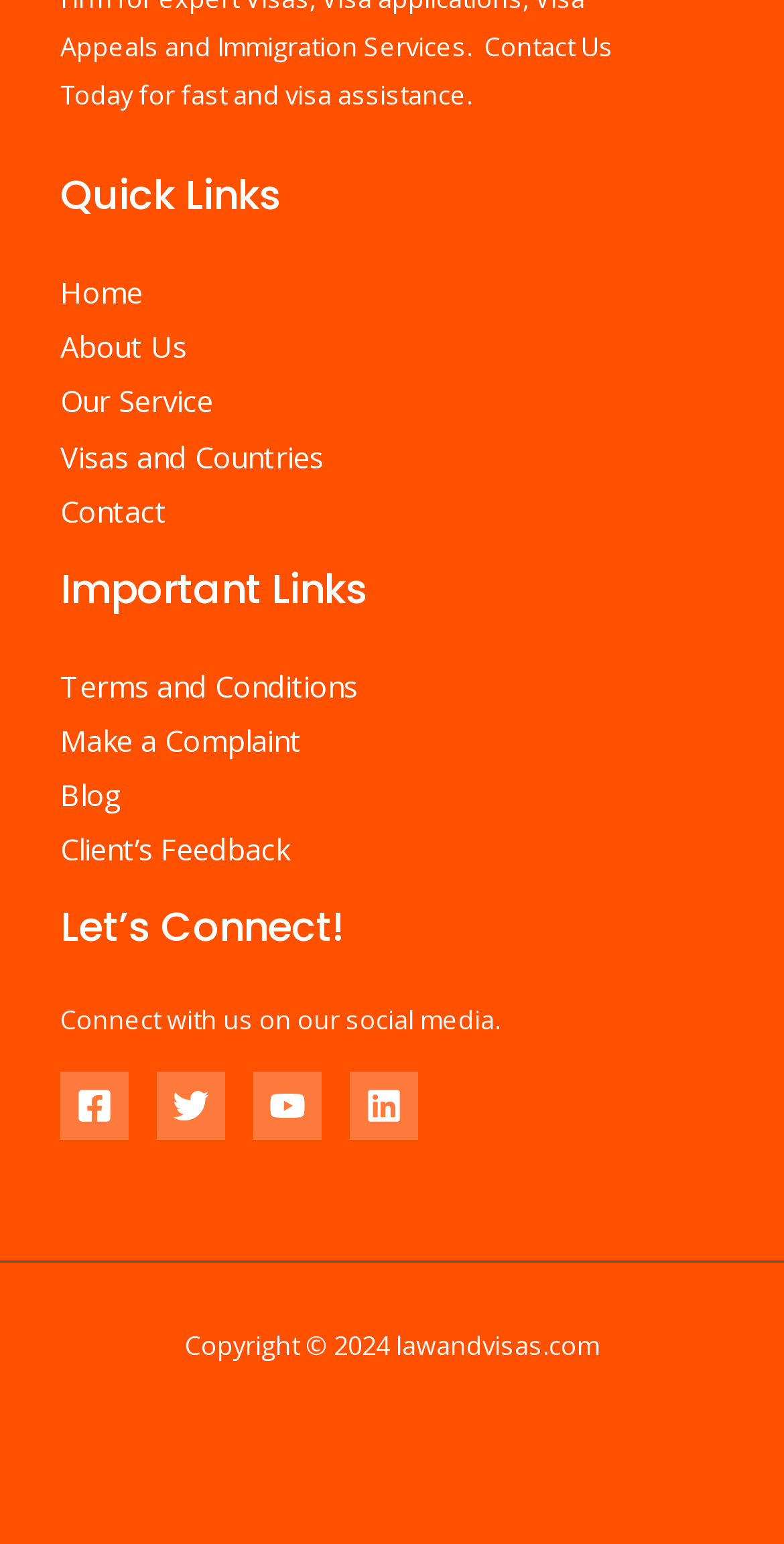How many social media platforms are listed?
Answer the question with a single word or phrase by looking at the picture.

4